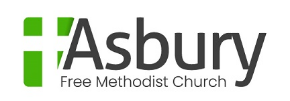What does the logo serve as?
Based on the visual content, answer with a single word or a brief phrase.

Visual representation